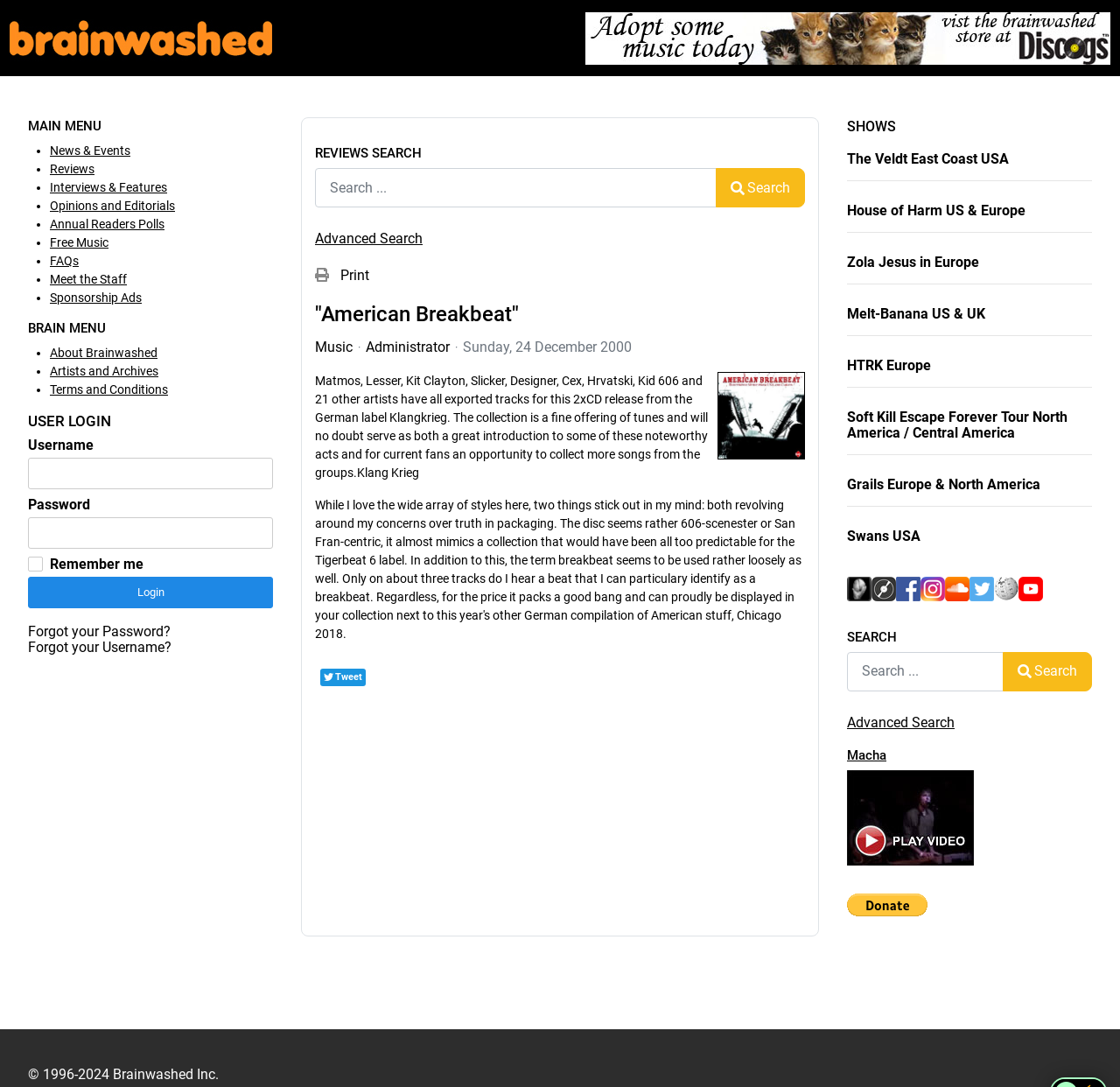Please find the bounding box coordinates of the element that you should click to achieve the following instruction: "Login". The coordinates should be presented as four float numbers between 0 and 1: [left, top, right, bottom].

[0.025, 0.53, 0.244, 0.56]